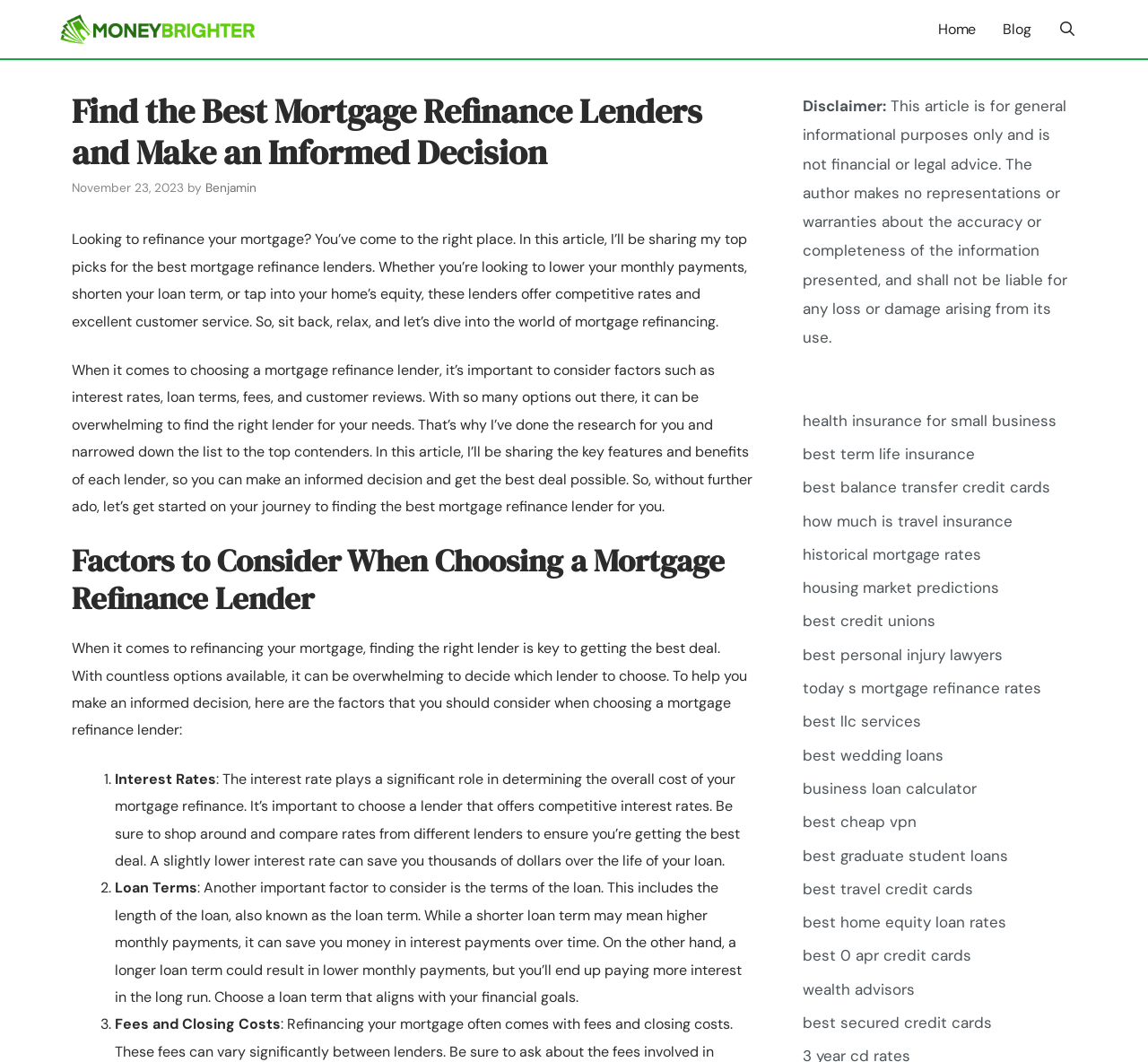What other topics are related to mortgage refinance?
From the image, provide a succinct answer in one word or a short phrase.

Insurance, credit cards, loans